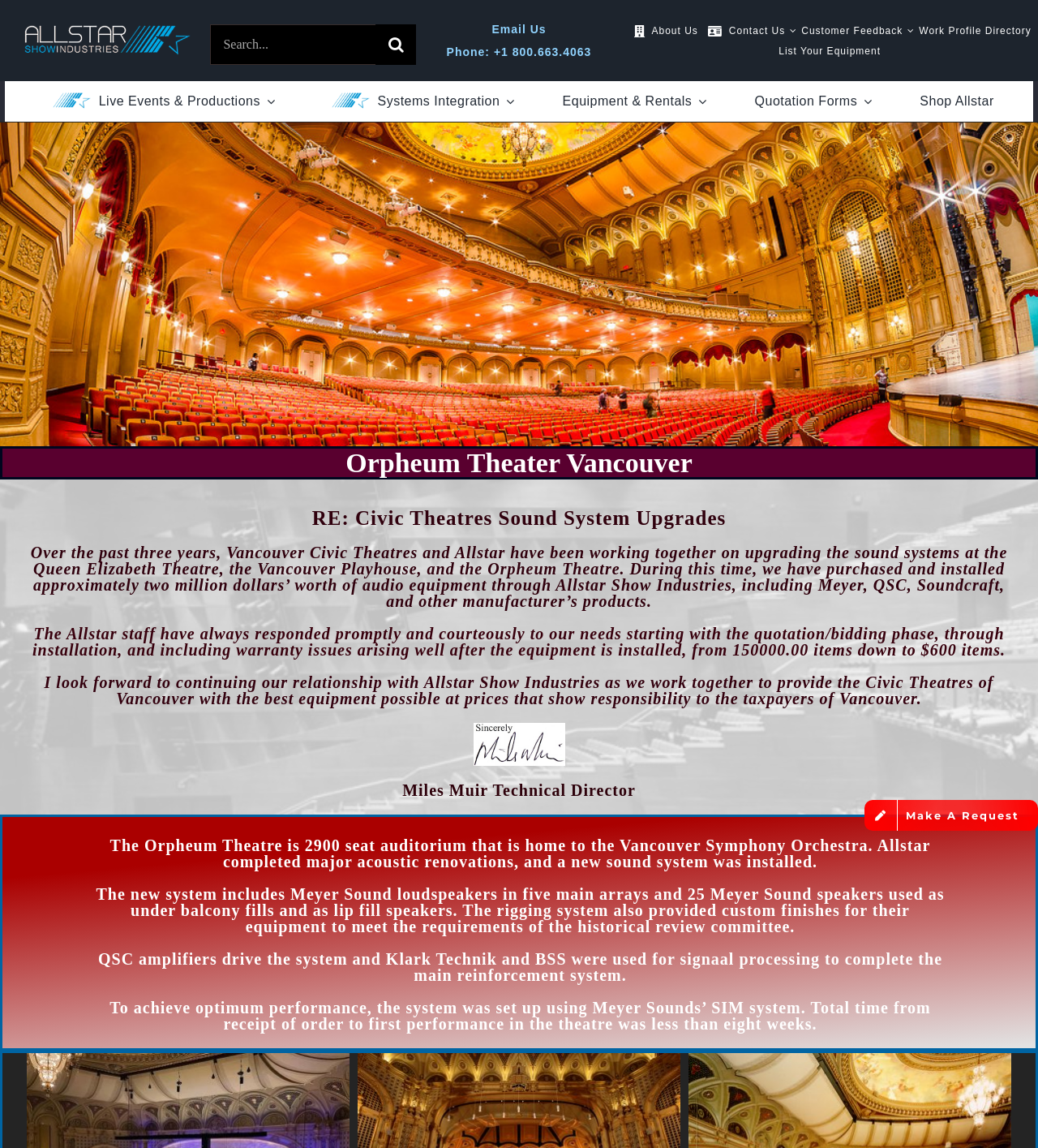Determine the bounding box of the UI component based on this description: "Live Events & Productions". The bounding box coordinates should be four float values between 0 and 1, i.e., [left, top, right, bottom].

[0.035, 0.075, 0.273, 0.102]